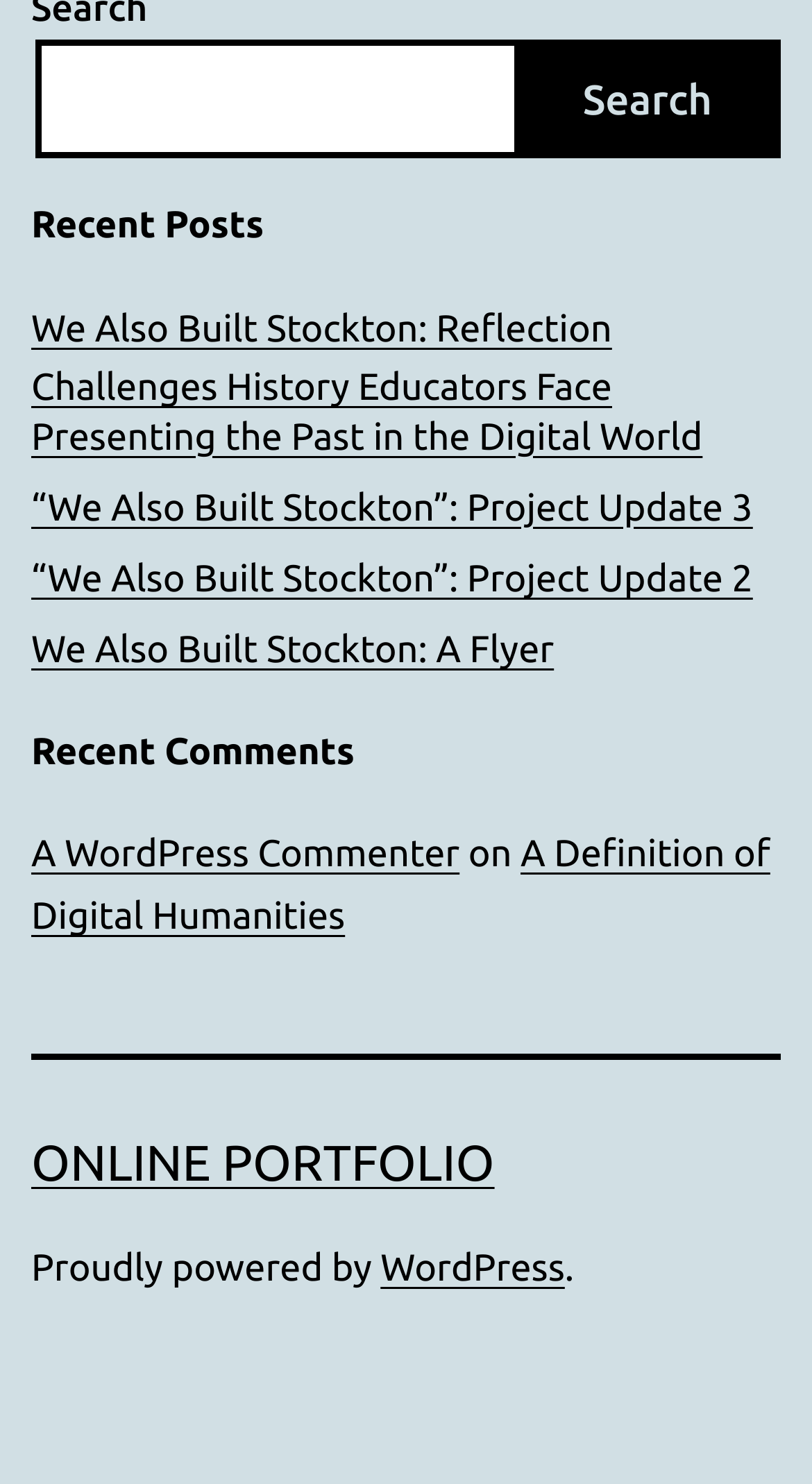Please reply with a single word or brief phrase to the question: 
What is the name of the platform powering the website?

WordPress